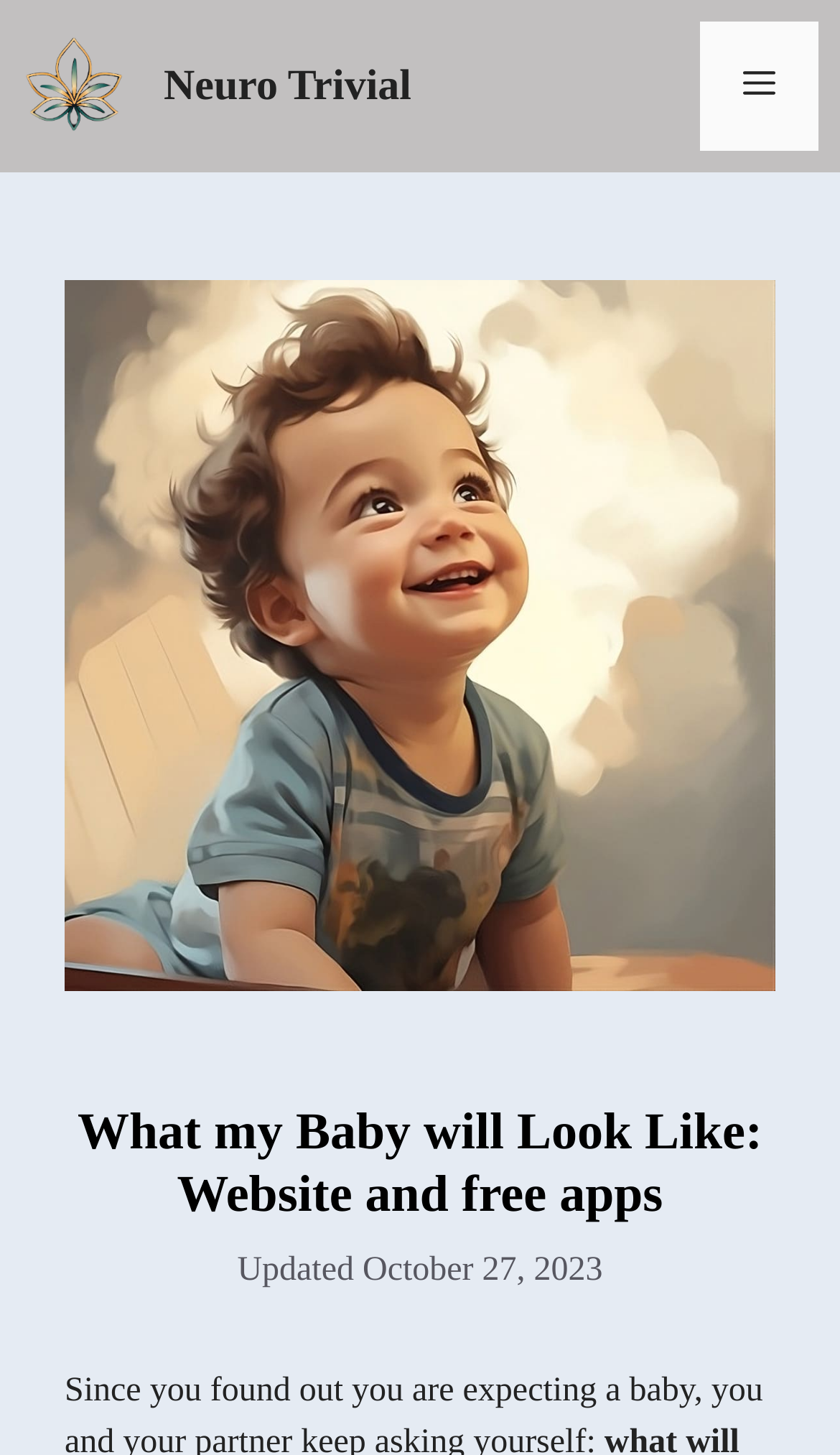What is the date of the last update?
Observe the image and answer the question with a one-word or short phrase response.

October 27, 2023